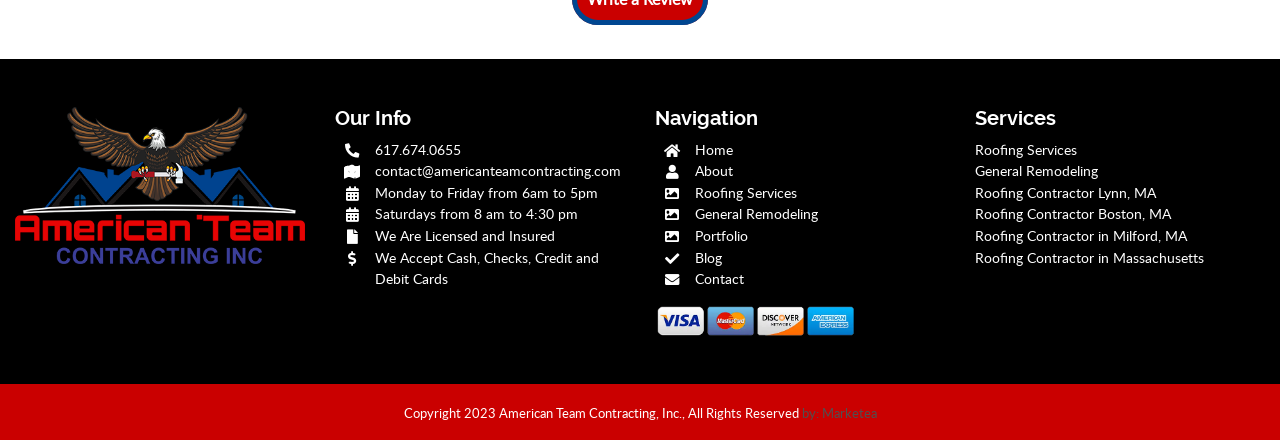Find the bounding box coordinates of the clickable element required to execute the following instruction: "visit the blog". Provide the coordinates as four float numbers between 0 and 1, i.e., [left, top, right, bottom].

[0.543, 0.561, 0.564, 0.606]